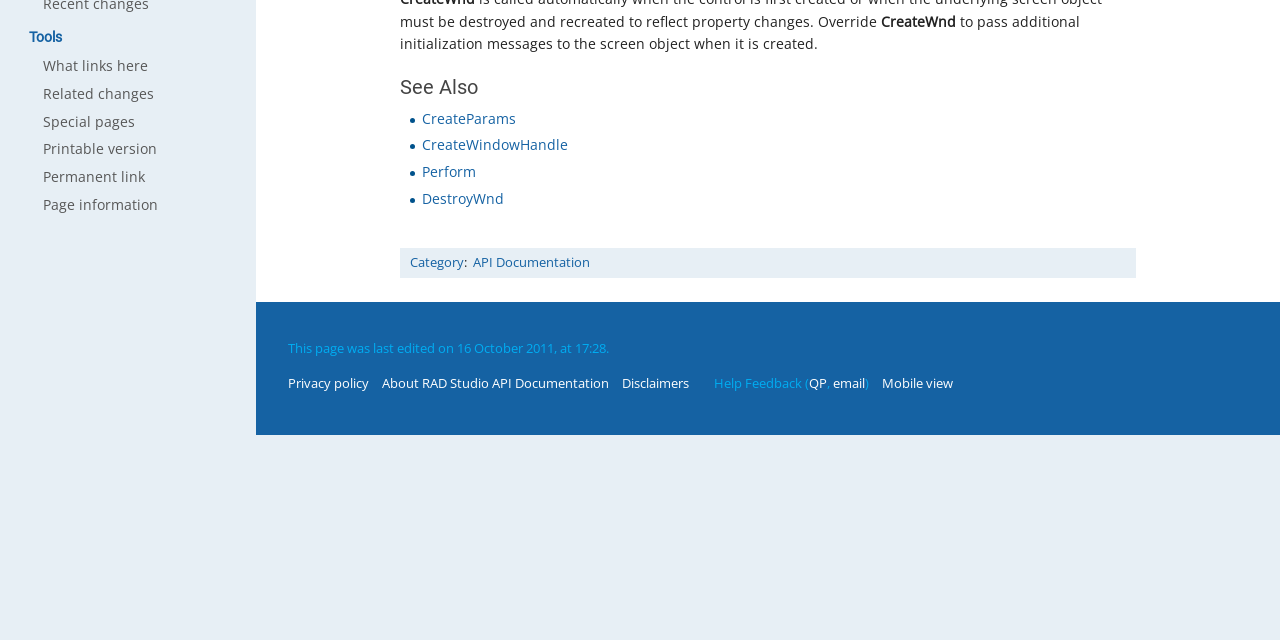Using the provided element description "About RAD Studio API Documentation", determine the bounding box coordinates of the UI element.

[0.298, 0.584, 0.476, 0.612]